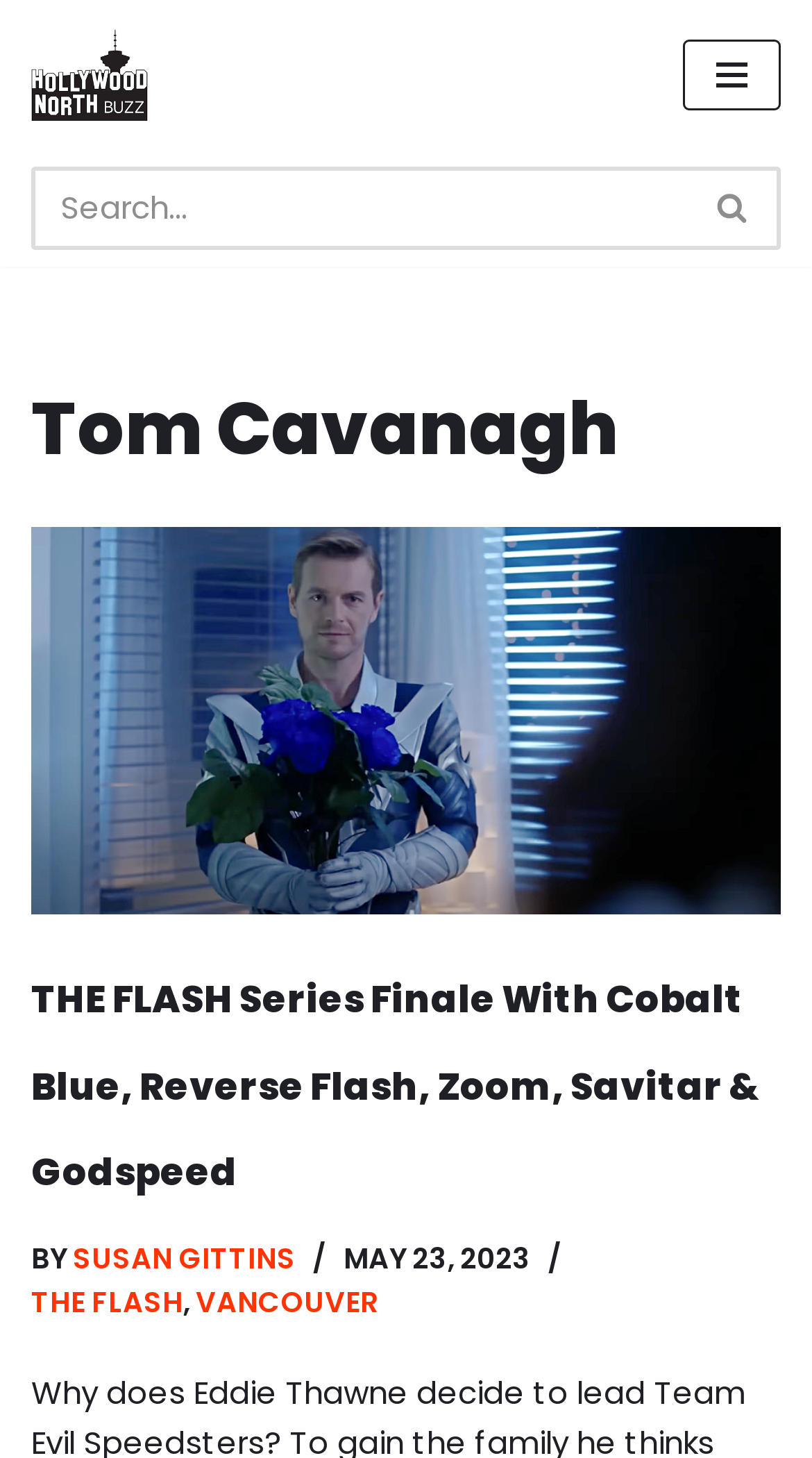Identify the bounding box for the described UI element: "Navigation Menu".

[0.841, 0.027, 0.962, 0.076]